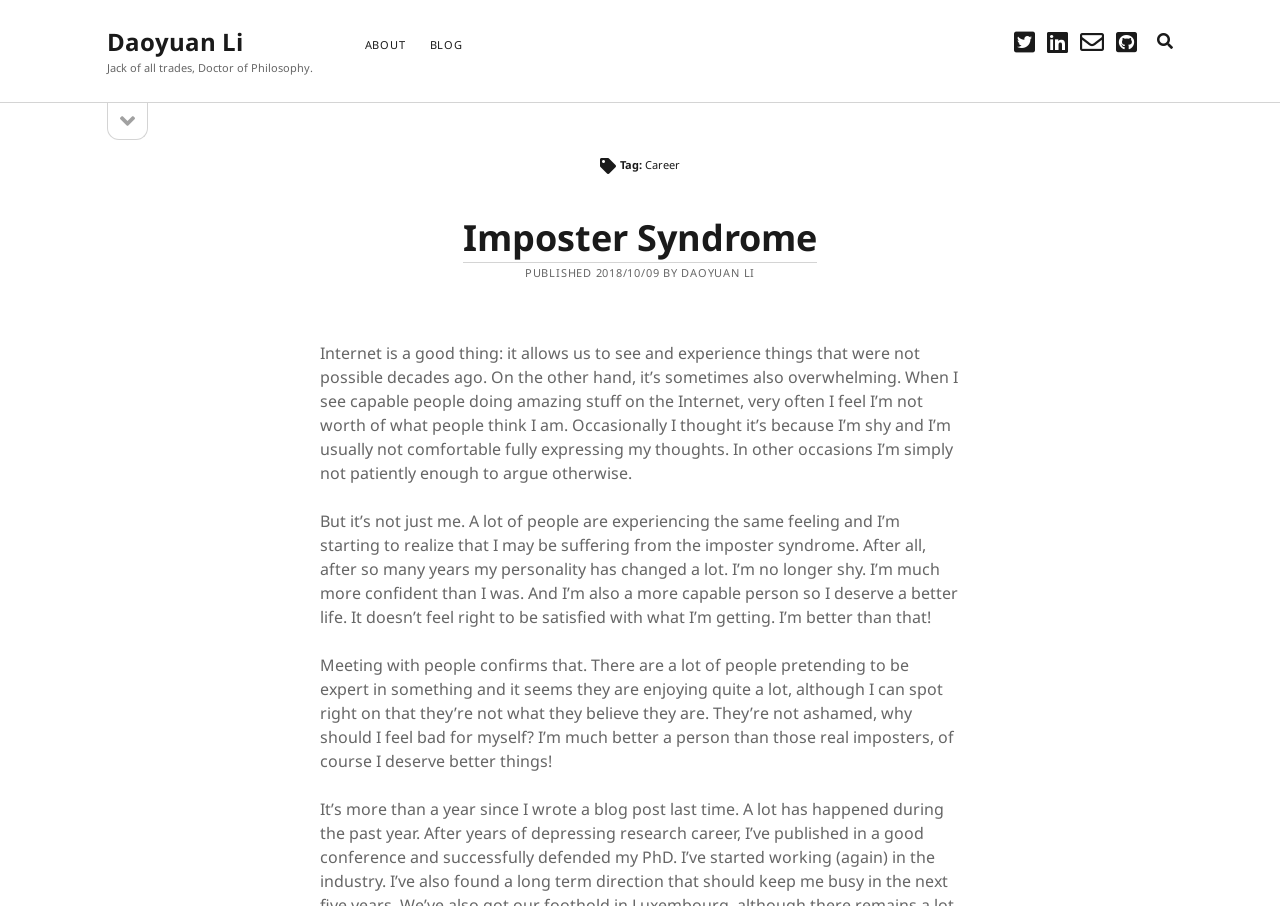Locate the bounding box coordinates for the element described below: "github". The coordinates must be four float values between 0 and 1, formatted as [left, top, right, bottom].

[0.872, 0.028, 0.889, 0.064]